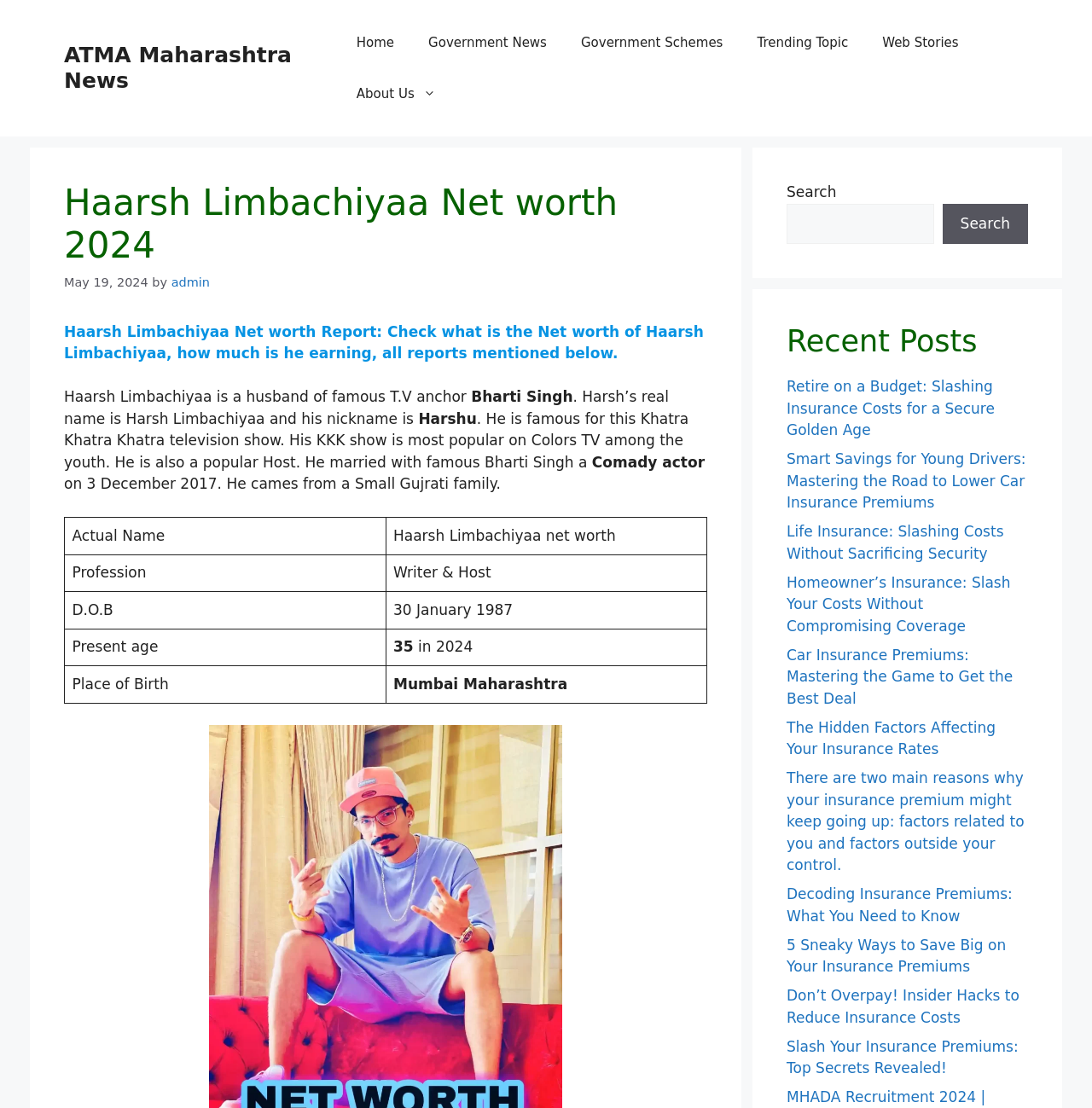What is Haarsh Limbachiyaa's net worth?
Please answer the question with as much detail as possible using the screenshot.

I found the answer by reading the introductory text on the webpage, which mentions Haarsh Limbachiyaa's net worth as Rs 38.56 crore.